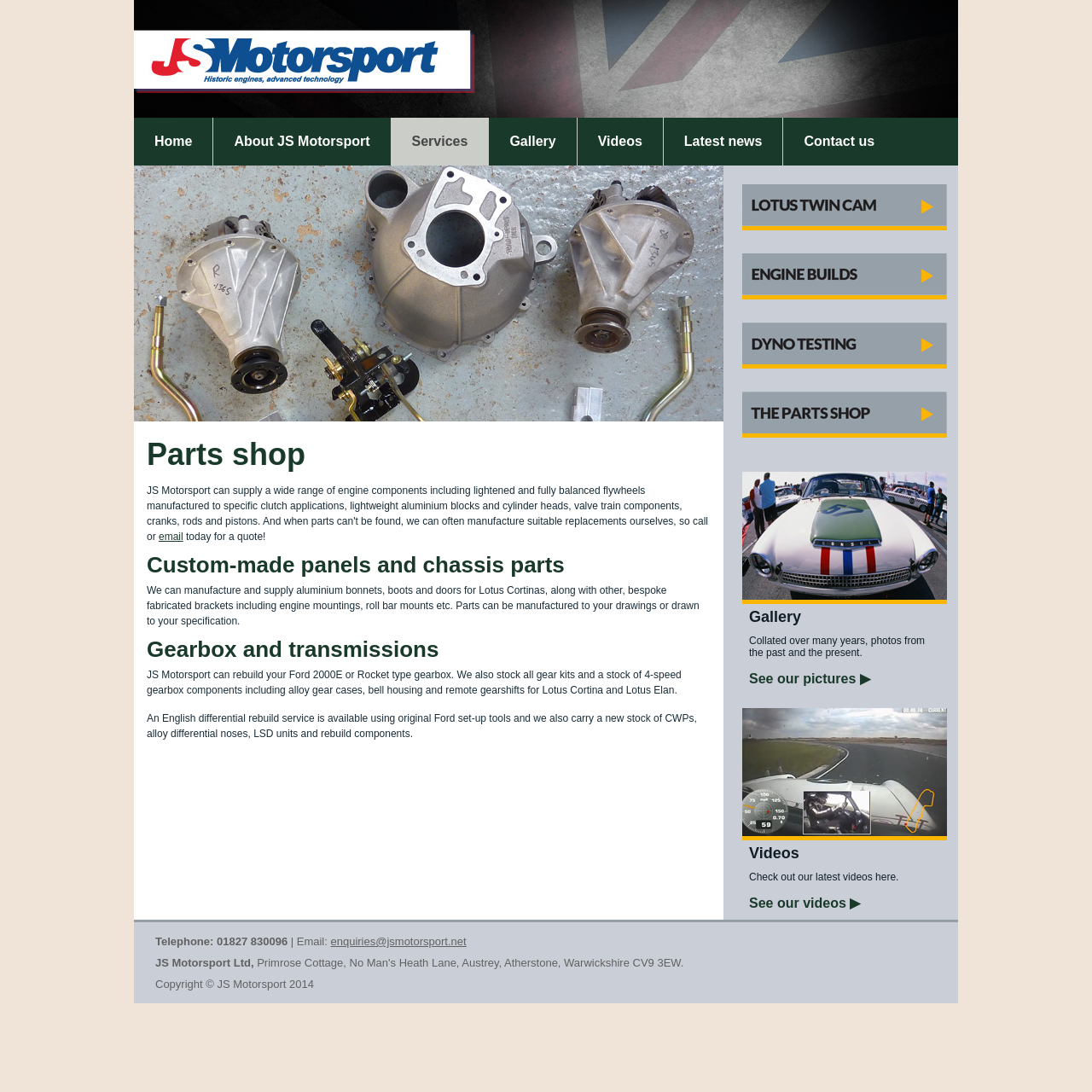What type of parts can JS Motorsport manufacture?
Using the details shown in the screenshot, provide a comprehensive answer to the question.

According to the webpage content, JS Motorsport can manufacture and supply aluminium bonnets, boots, and doors for Lotus Cortinas, along with other bespoke fabricated brackets, as mentioned in the article section.